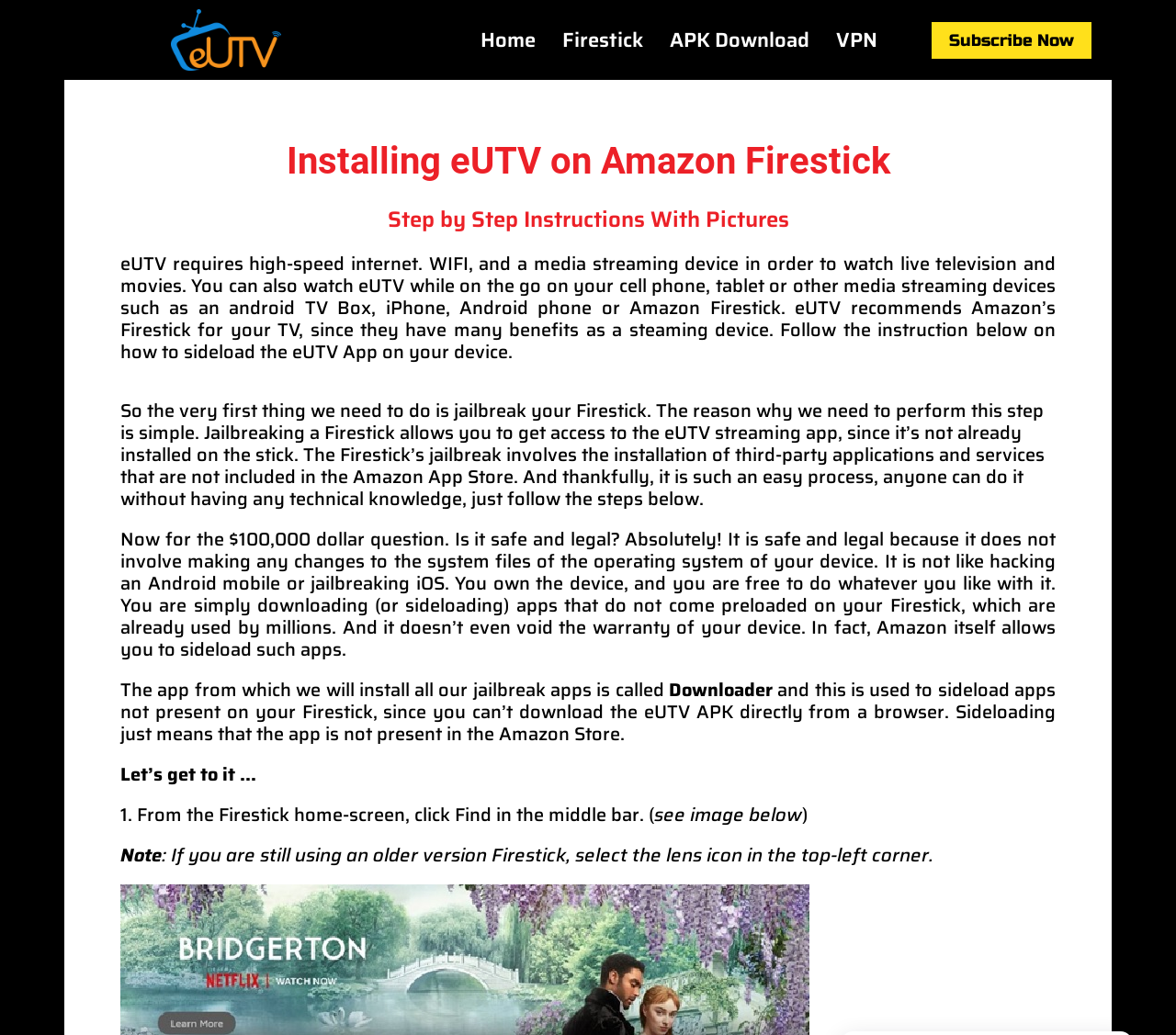Answer the question below using just one word or a short phrase: 
What is the recommended media streaming device for TV?

Amazon Firestick